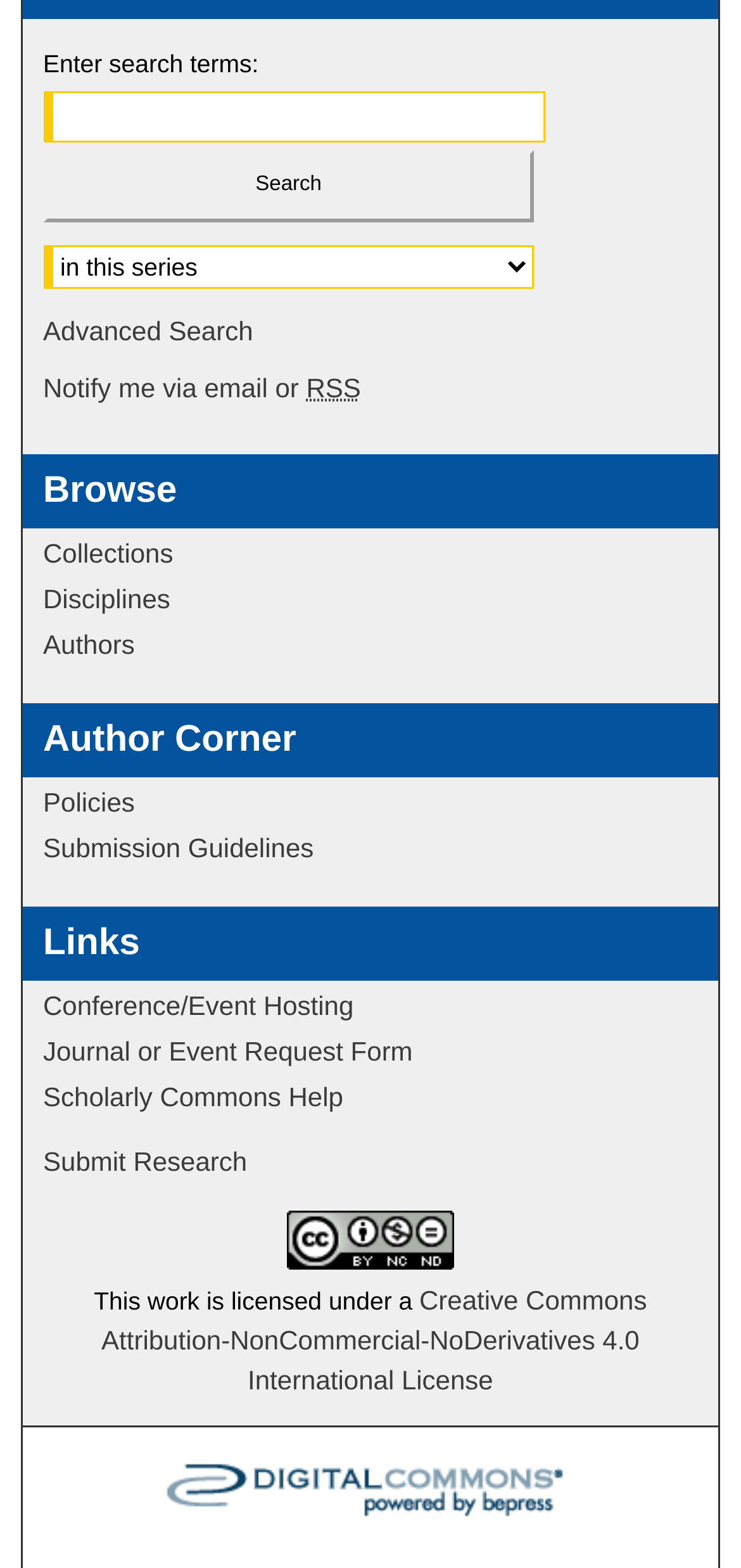Given the element description, predict the bounding box coordinates in the format (top-left x, top-left y, bottom-right x, bottom-right y), using floating point numbers between 0 and 1: Elsevier - Digital Commons

[0.179, 0.925, 0.82, 0.985]